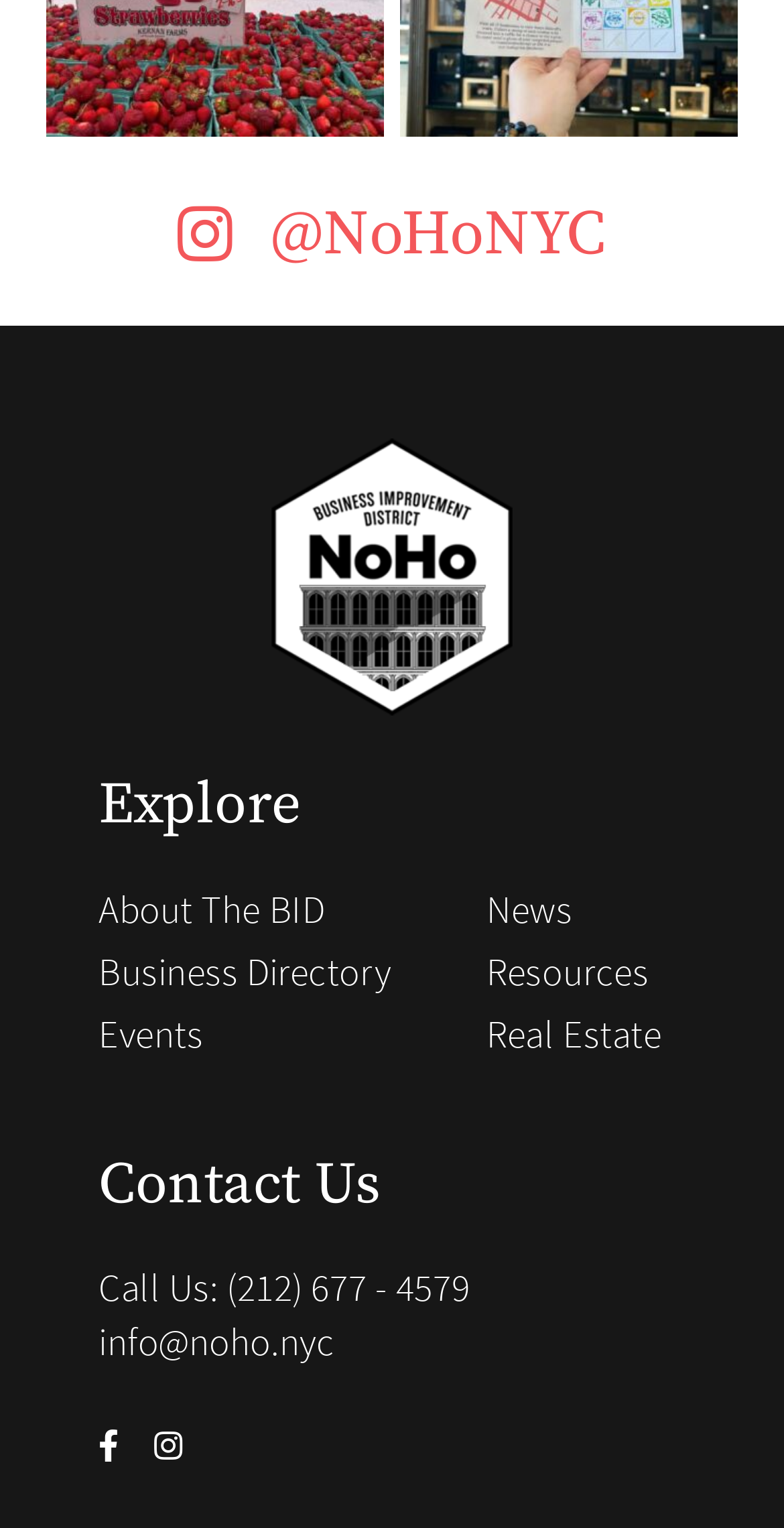Please find the bounding box coordinates of the element's region to be clicked to carry out this instruction: "Send an email to info@noho.nyc".

[0.126, 0.862, 0.427, 0.893]